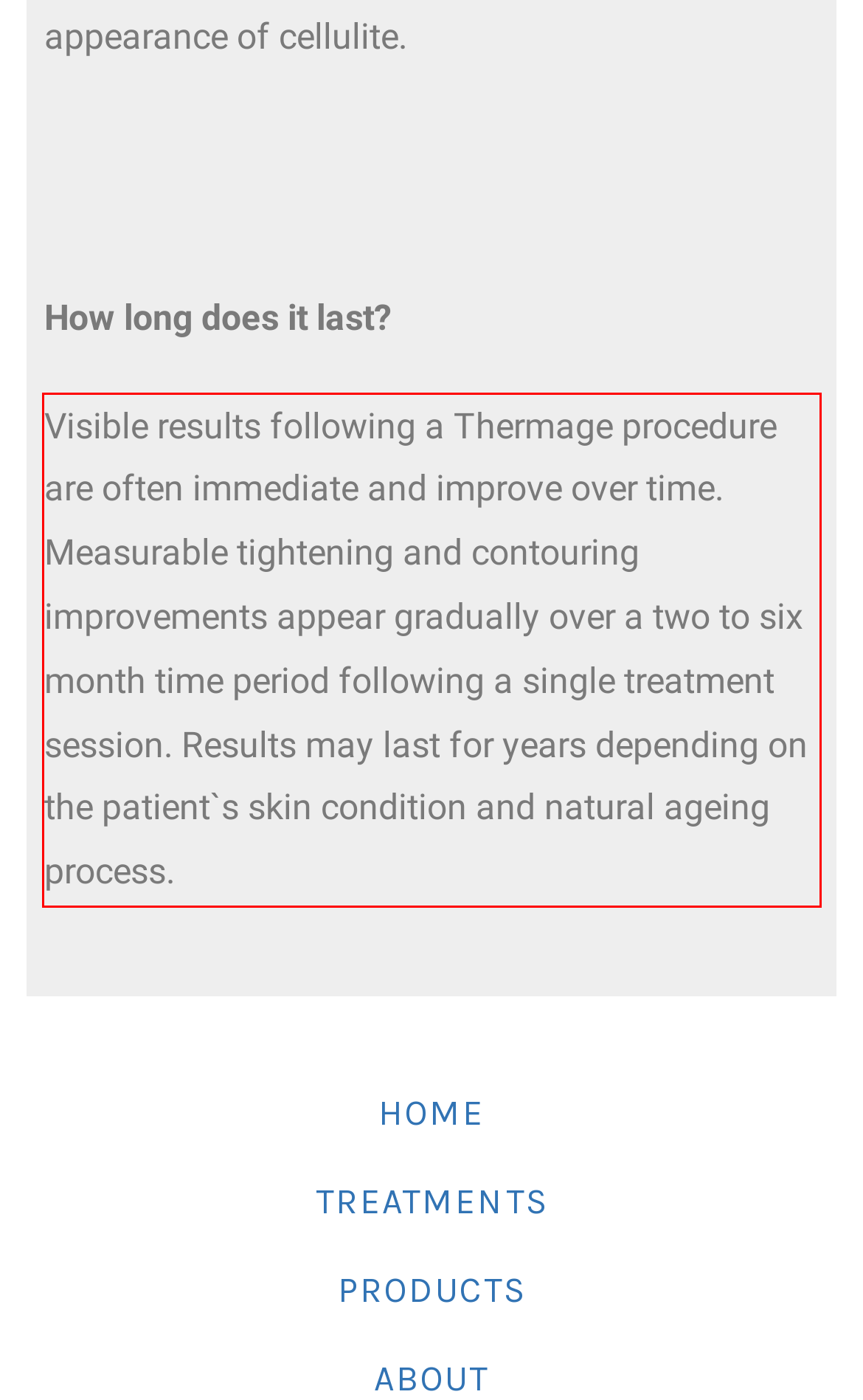Look at the provided screenshot of the webpage and perform OCR on the text within the red bounding box.

Visible results following a Thermage procedure are often immediate and improve over time. Measurable tightening and contouring improvements appear gradually over a two to six month time period following a single treatment session. Results may last for years depending on the patient`s skin condition and natural ageing process.